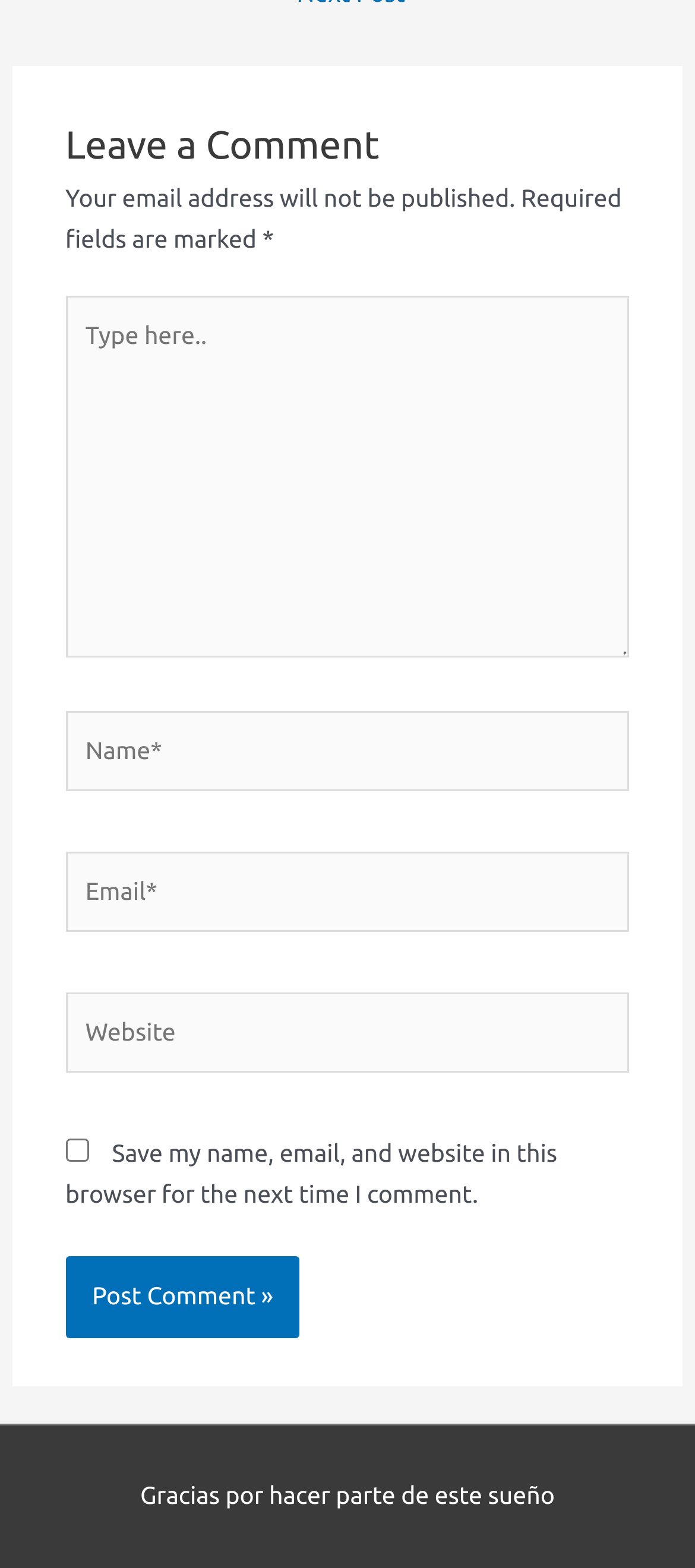How many required fields are there? Using the information from the screenshot, answer with a single word or phrase.

Three